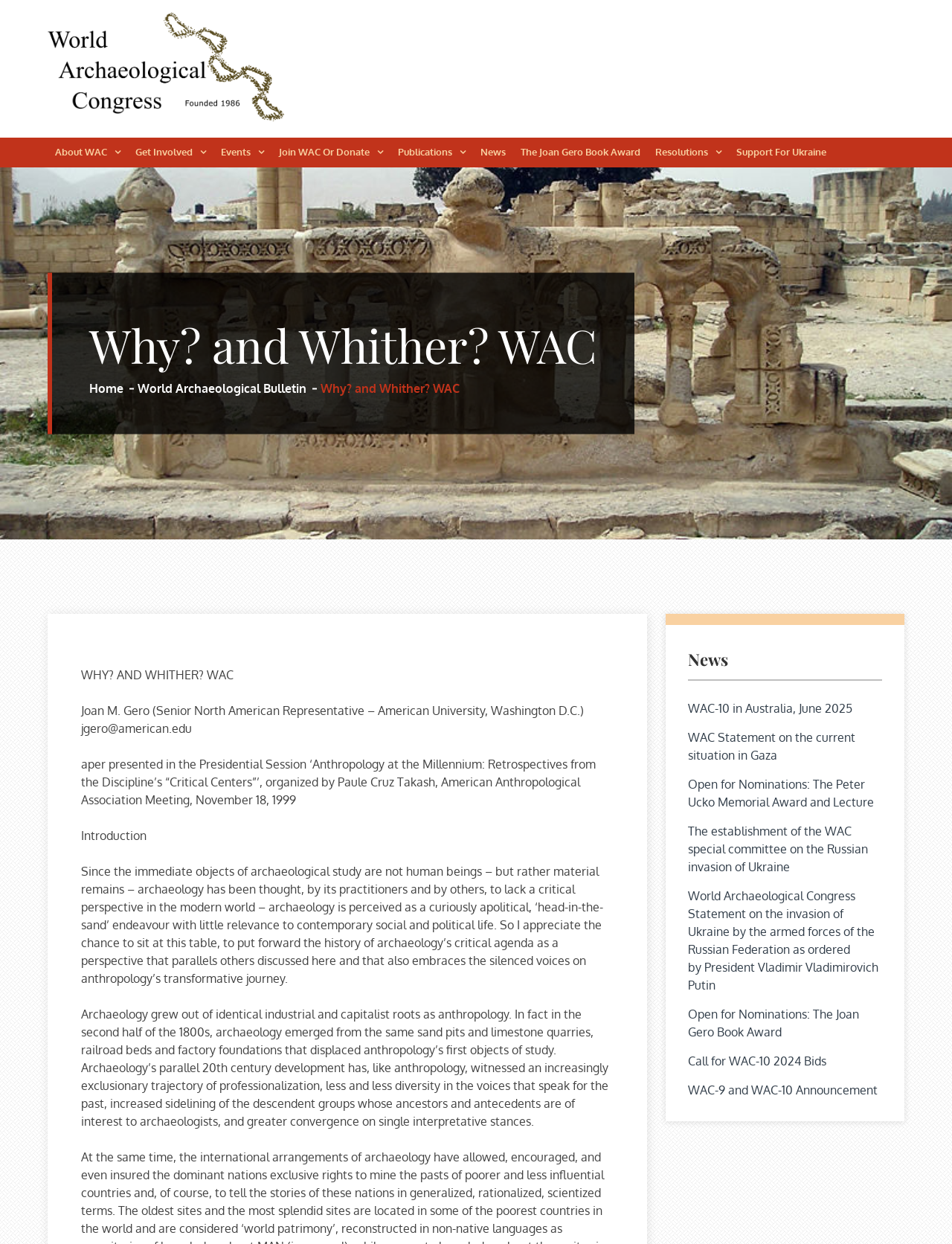Using the description "Join WAC or Donate", predict the bounding box of the relevant HTML element.

[0.285, 0.111, 0.41, 0.134]